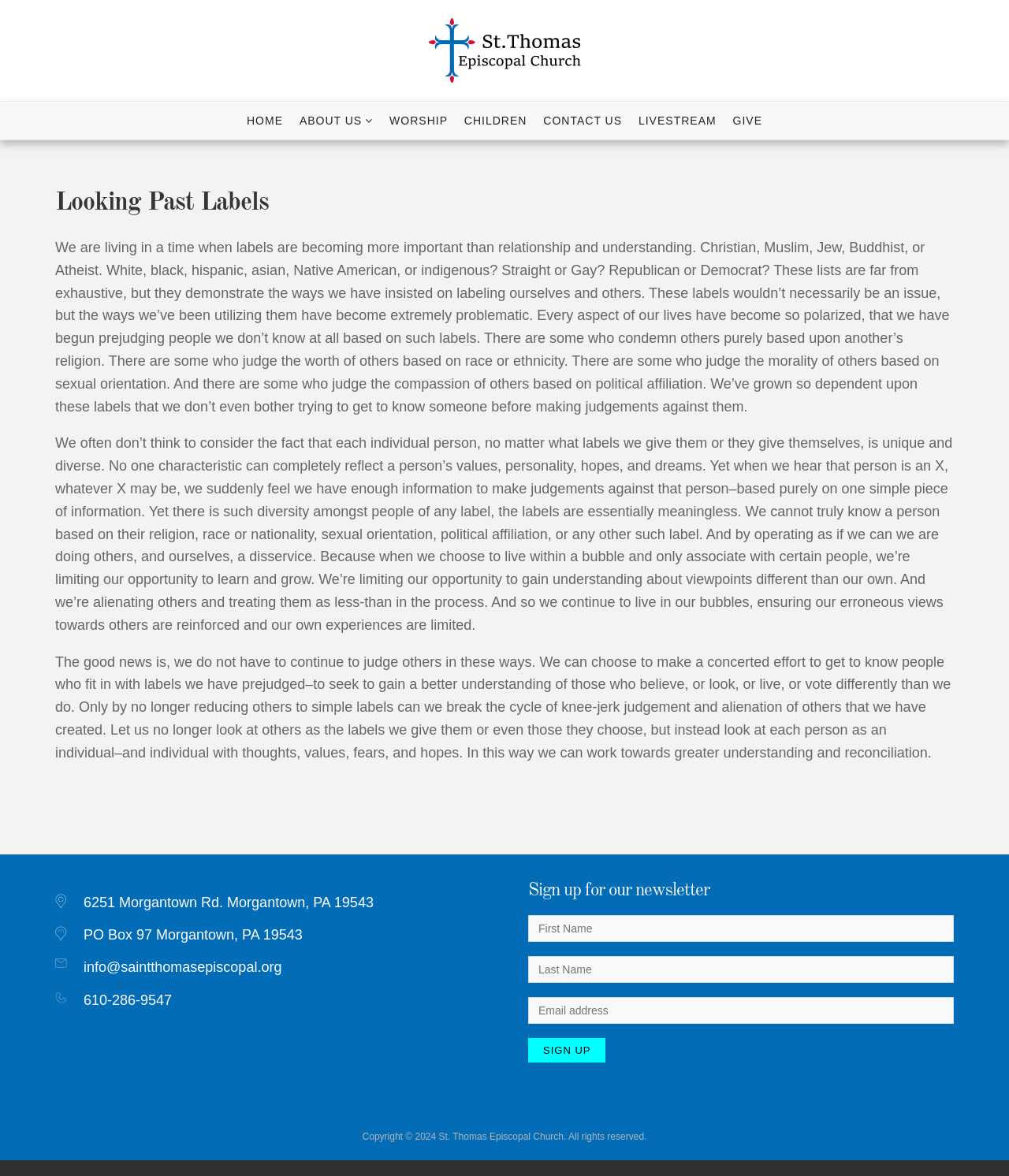Provide a comprehensive description of the webpage.

The webpage is about St. Thomas Episcopal Church, with a focus on the importance of looking past labels and understanding individuals. At the top, there is a logo of the church, accompanied by a link to the church's homepage. Below this, there is a navigation menu with links to various sections of the website, including "HOME", "ABOUT US", "WORSHIP", "CHILDREN", "CONTACT US", "LIVESTREAM", and "GIVE".

The main content of the page is an article that discusses how labels have become more important than relationships and understanding. The article argues that people are often judged based on their labels, such as religion, race, or political affiliation, without considering their individuality. It emphasizes the importance of getting to know people beyond their labels and seeking to understand their unique perspectives.

The article is divided into three sections, each with a distinct theme. The first section discusses how labels have become problematic, the second section highlights the diversity of individuals within a label, and the third section encourages readers to make an effort to get to know people beyond their labels.

At the bottom of the page, there is a section with contact information, including the church's address, phone number, and email. There is also a newsletter signup form, where visitors can enter their first name, last name, and email address to receive updates from the church. Finally, there is a copyright notice at the very bottom of the page.